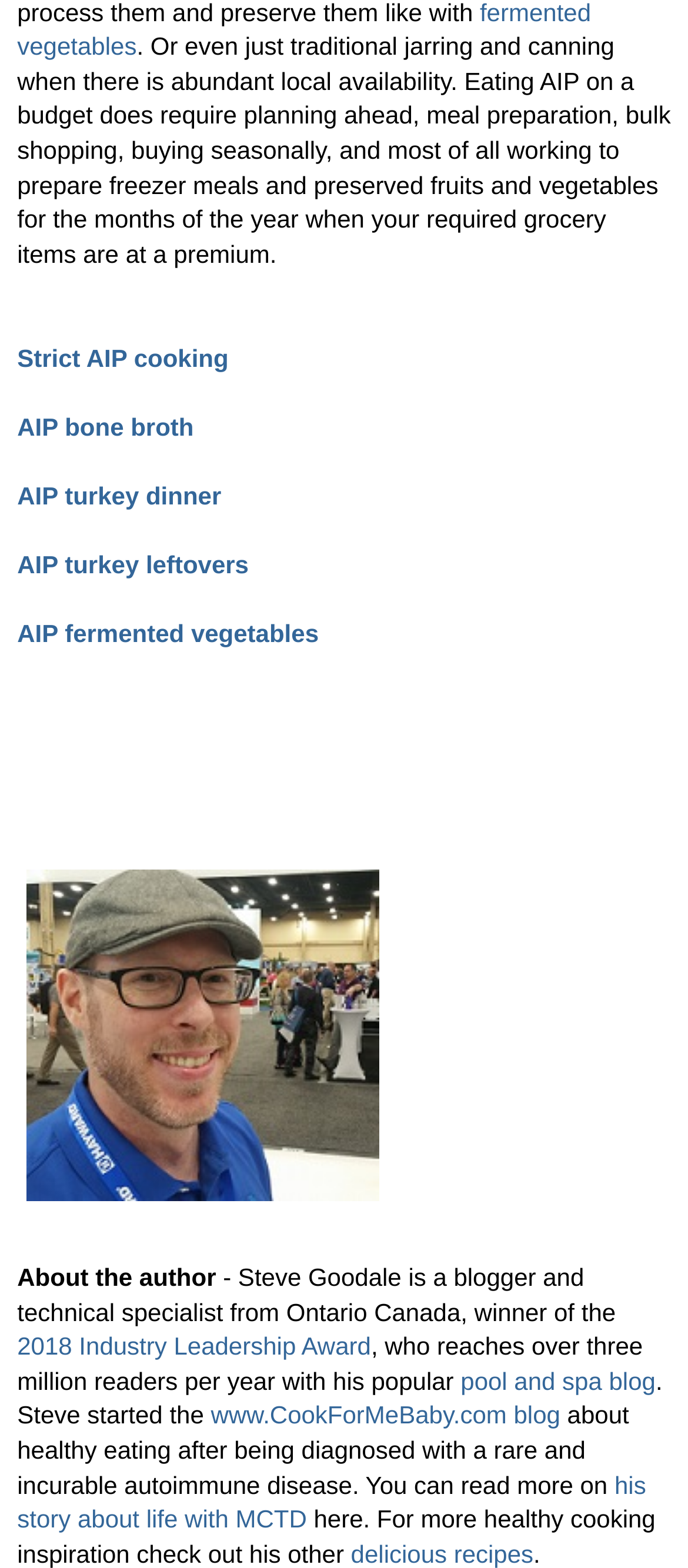What is the name of Steve's other blog?
Respond with a short answer, either a single word or a phrase, based on the image.

pool and spa blog